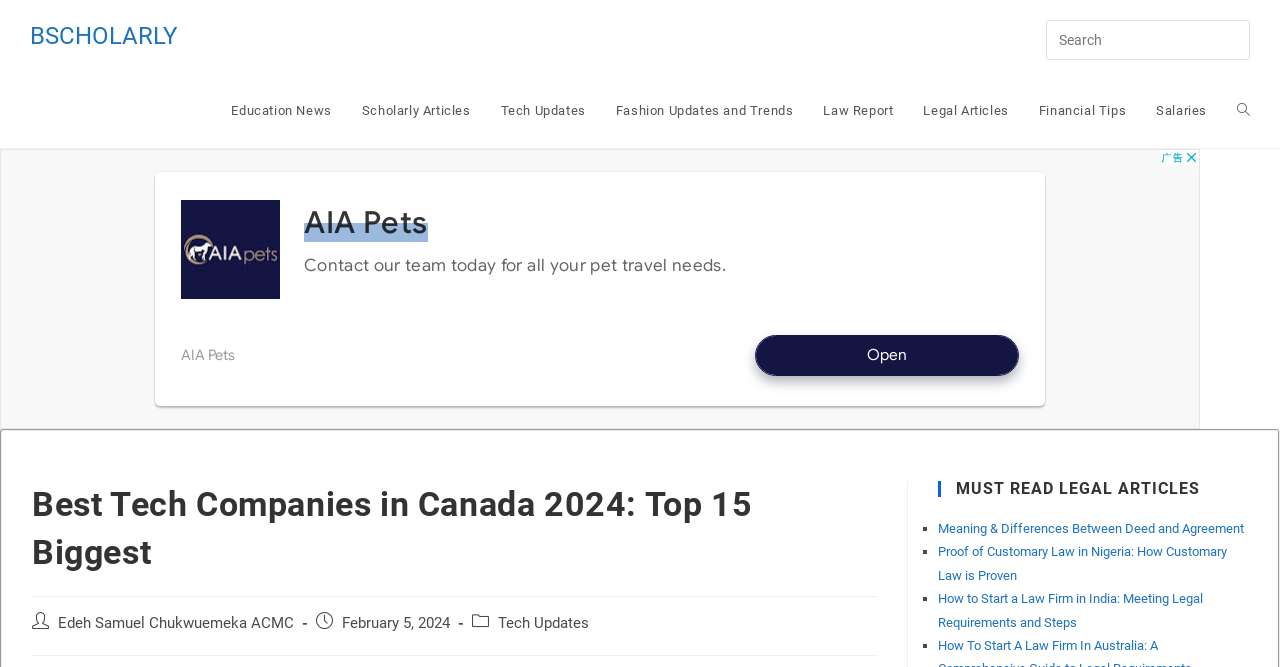What is the topic of the first legal article mentioned?
Carefully examine the image and provide a detailed answer to the question.

I found the topic of the first legal article by looking at the section with the heading 'MUST READ LEGAL ARTICLES', where it lists several articles, and the first one is 'Meaning & Differences Between Deed and Agreement'.